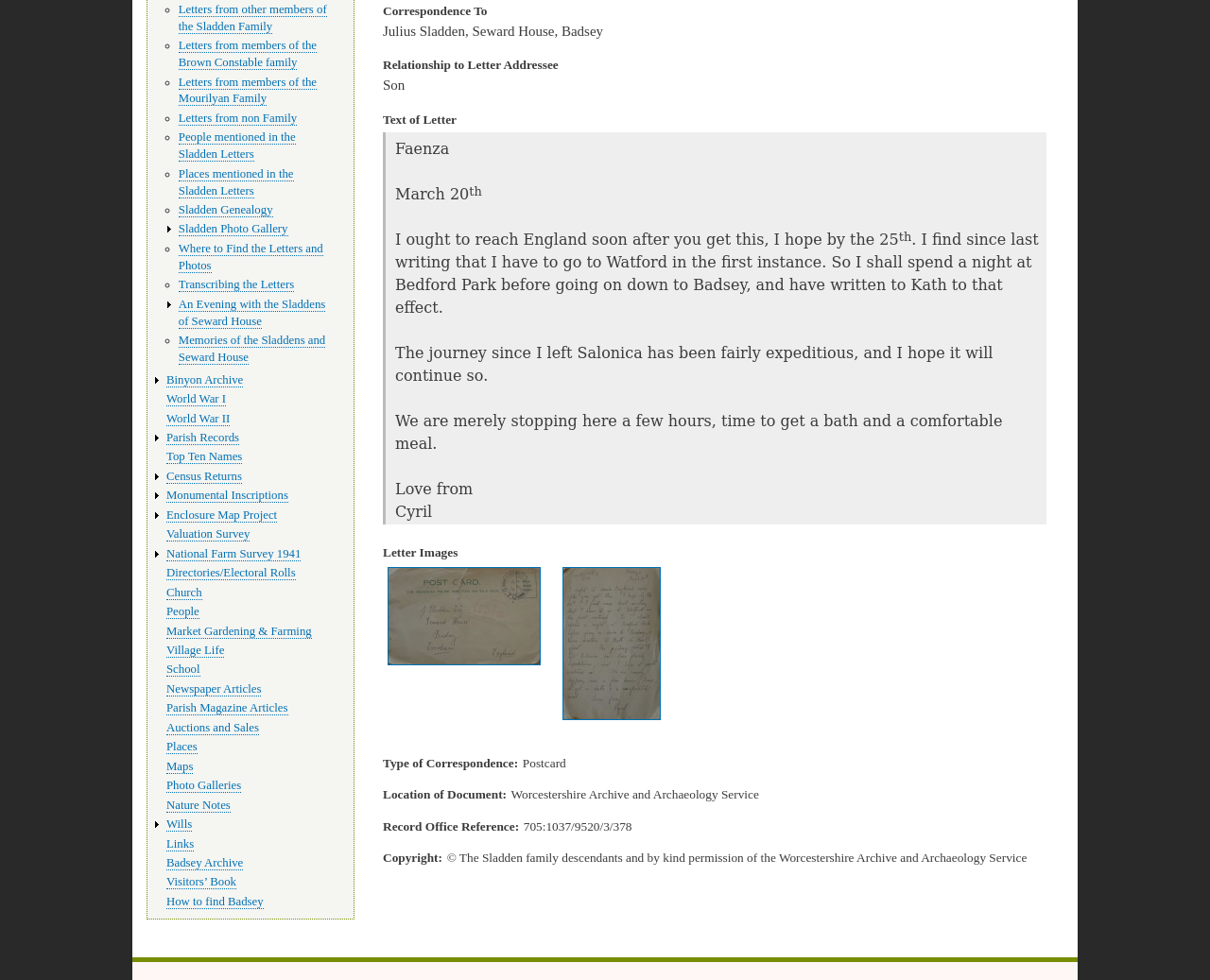Based on the element description, predict the bounding box coordinates (top-left x, top-left y, bottom-right x, bottom-right y) for the UI element in the screenshot: How to find Badsey

[0.138, 0.913, 0.218, 0.928]